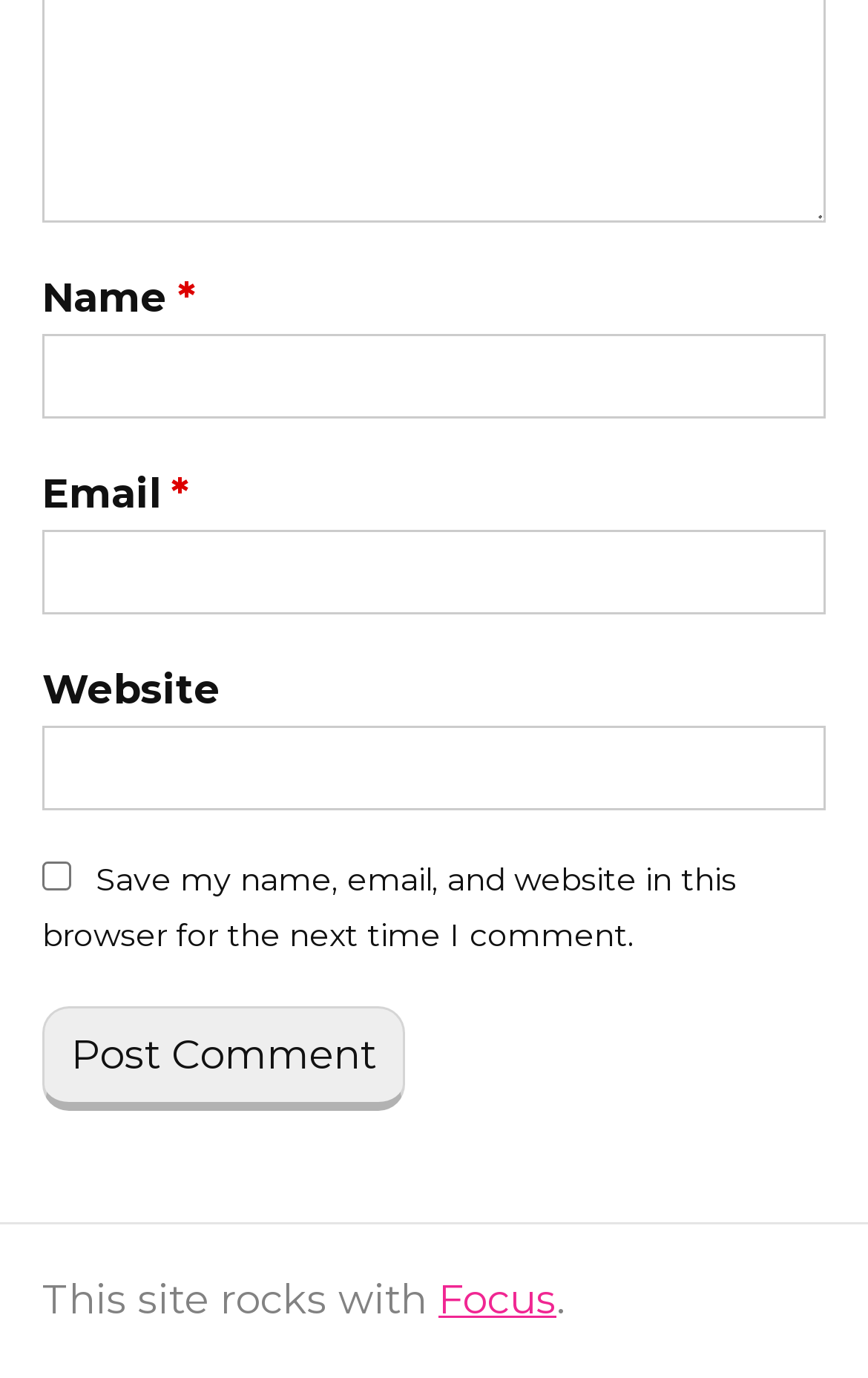What is the first field to fill in the form?
Using the image, respond with a single word or phrase.

Name